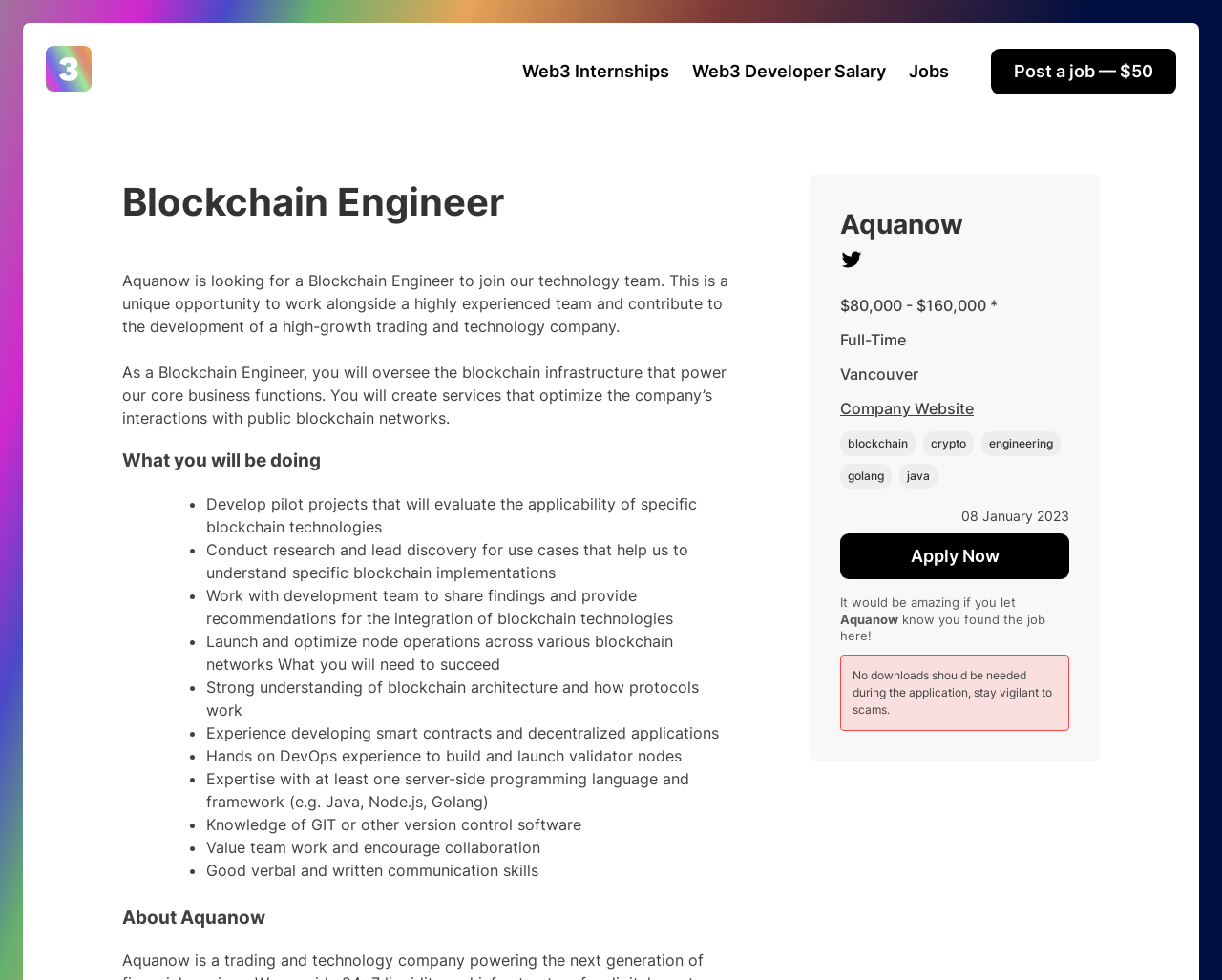What is the company name of the job posting?
Based on the image, give a concise answer in the form of a single word or short phrase.

Aquanow